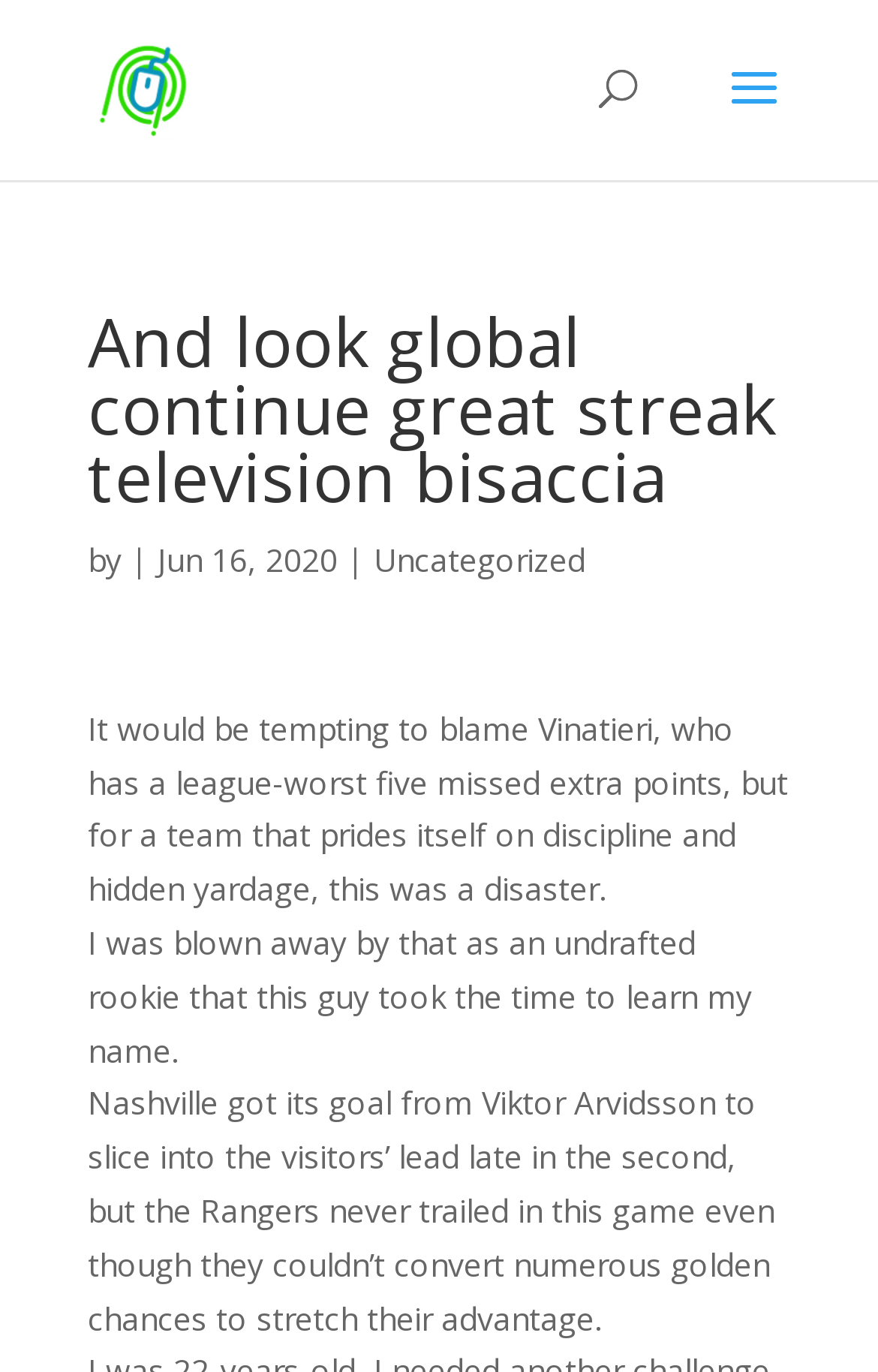Given the description of a UI element: "Uncategorized", identify the bounding box coordinates of the matching element in the webpage screenshot.

[0.426, 0.392, 0.667, 0.423]